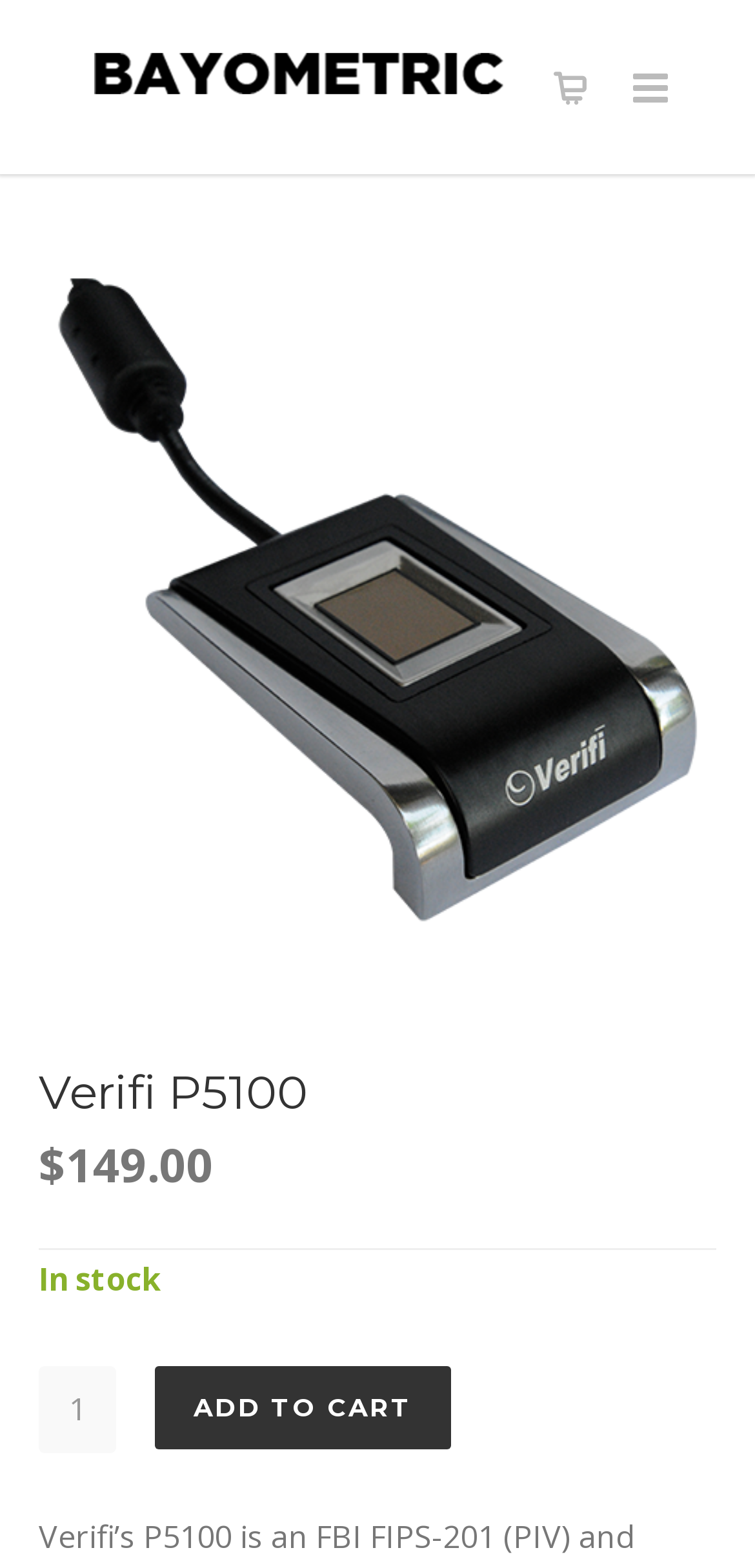What is the purpose of the button at the bottom of the page?
Provide a comprehensive and detailed answer to the question.

I figured out the purpose of the button by reading its text content, which is 'ADD TO CART', and inferring that it allows users to add the Verifi P5100 to their shopping cart.